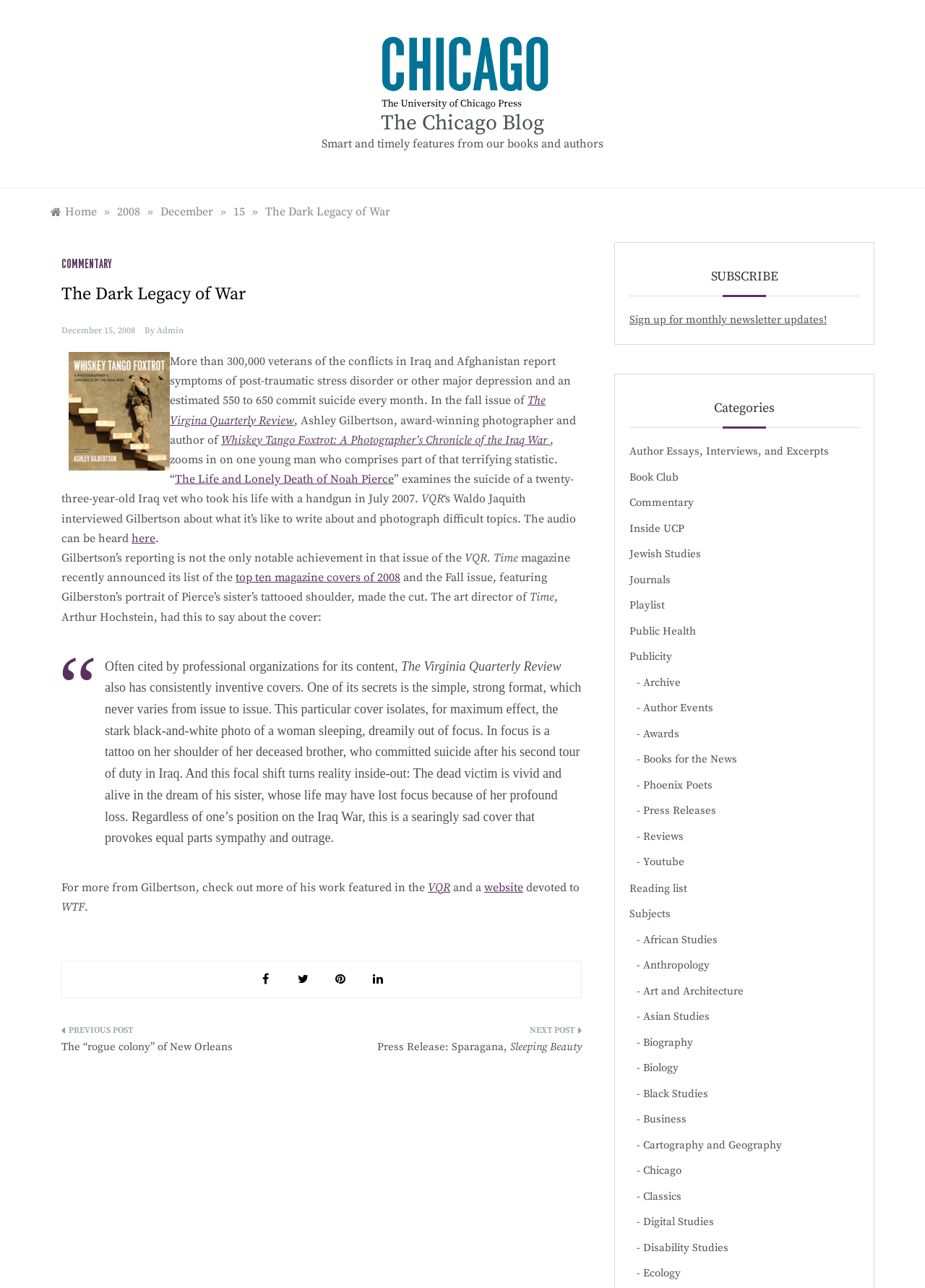Determine the bounding box coordinates of the clickable region to carry out the instruction: "Follow the link 'Part 1: Things to Know before Transferring Data from Android to iPhone'".

None